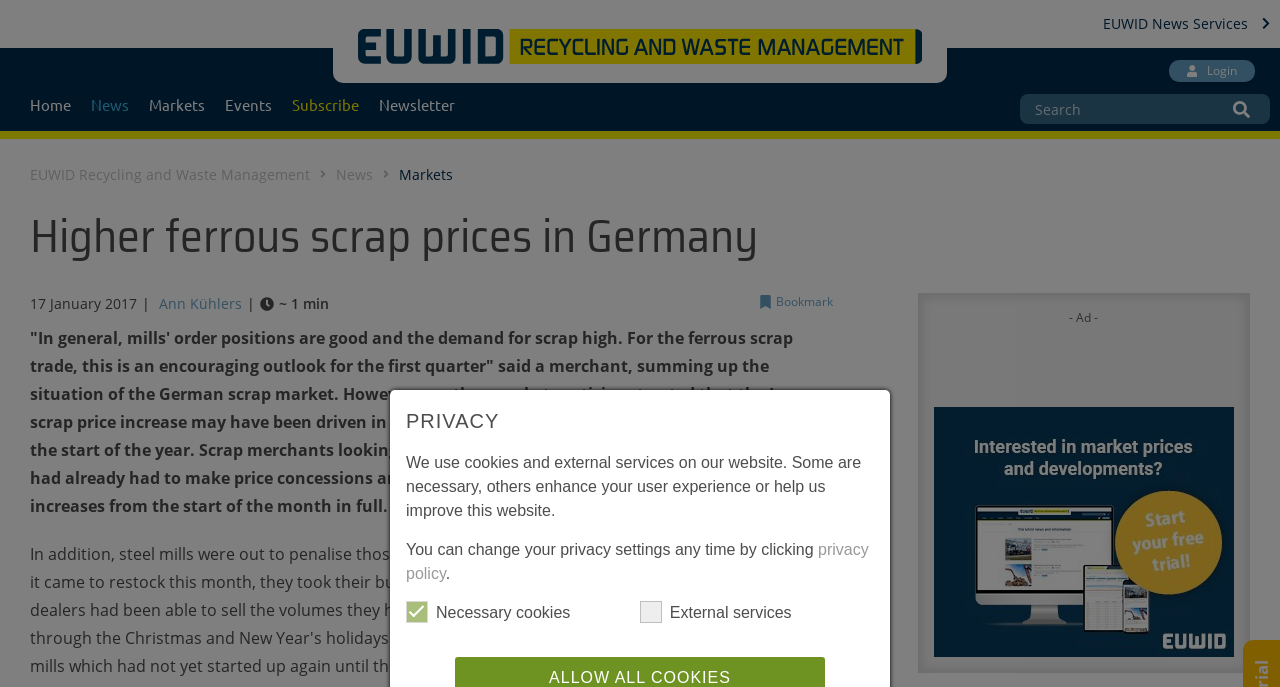Find the bounding box coordinates of the area that needs to be clicked in order to achieve the following instruction: "Search for something". The coordinates should be specified as four float numbers between 0 and 1, i.e., [left, top, right, bottom].

[0.797, 0.137, 0.992, 0.18]